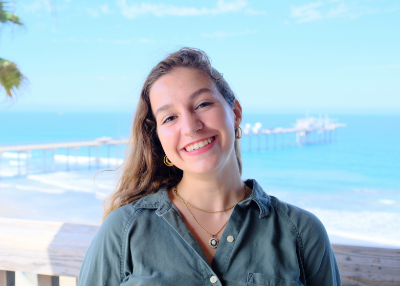Detail every visible element in the image extensively.

The image features a young woman with a cheerful smile, standing against a stunning coastal backdrop. She has long, wavy hair and is wearing a stylish, dark green button-up shirt that complements her warm demeanor. The scene captures a beautiful beach with gentle waves lapping at the shore, and a pier extending into the ocean, creating a serene atmosphere. Bright blue skies and a hint of palm leaves add to the idyllic setting, enhancing the vibrant and inviting feel of the moment. This image is part of an introduction to the 2023-2024 cohort, highlighting Anneliese Hasenbalg, who is likely an important figure within this group.